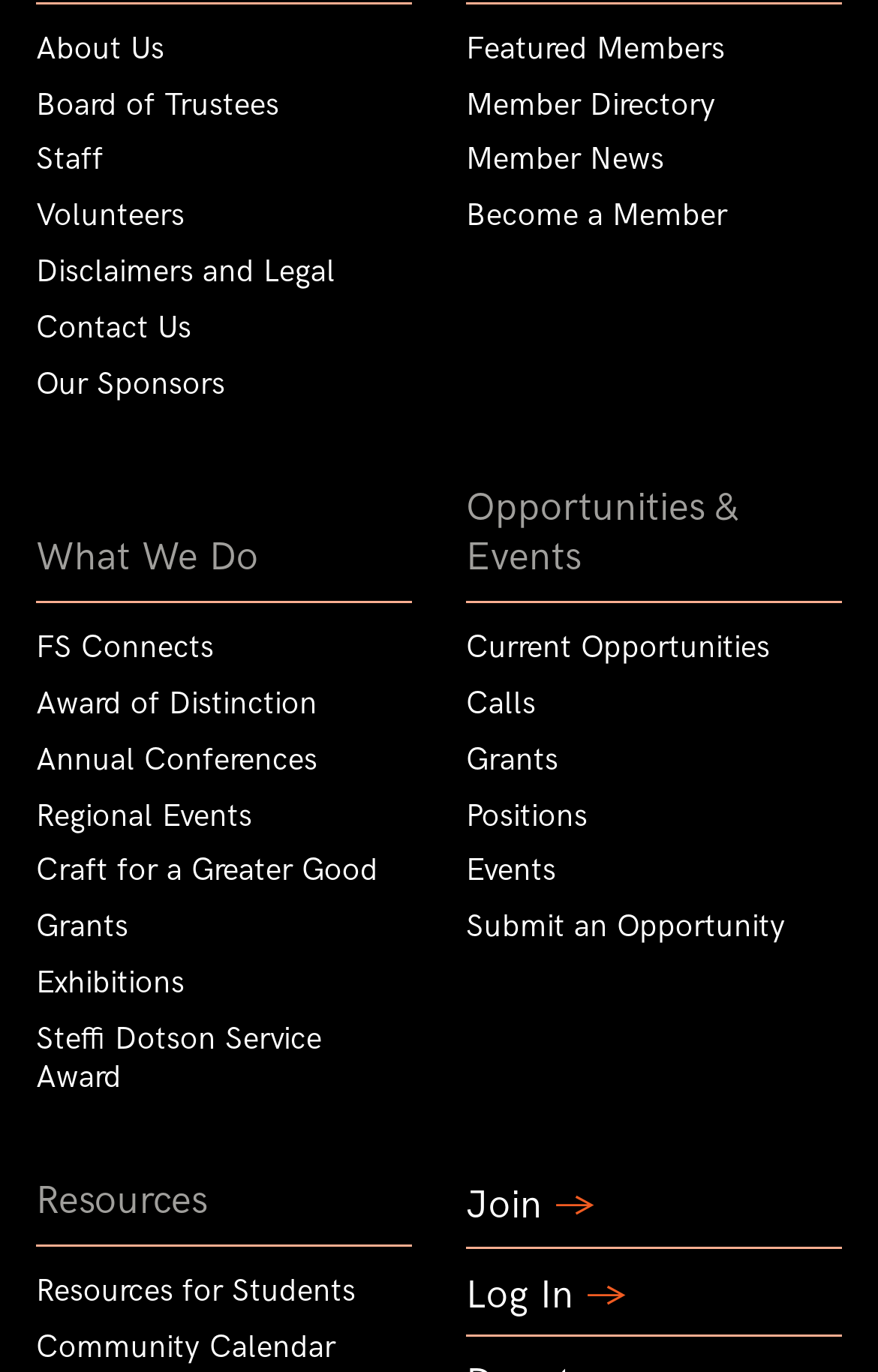Find the bounding box coordinates of the element's region that should be clicked in order to follow the given instruction: "Check Opportunities & Events". The coordinates should consist of four float numbers between 0 and 1, i.e., [left, top, right, bottom].

[0.531, 0.34, 0.959, 0.44]